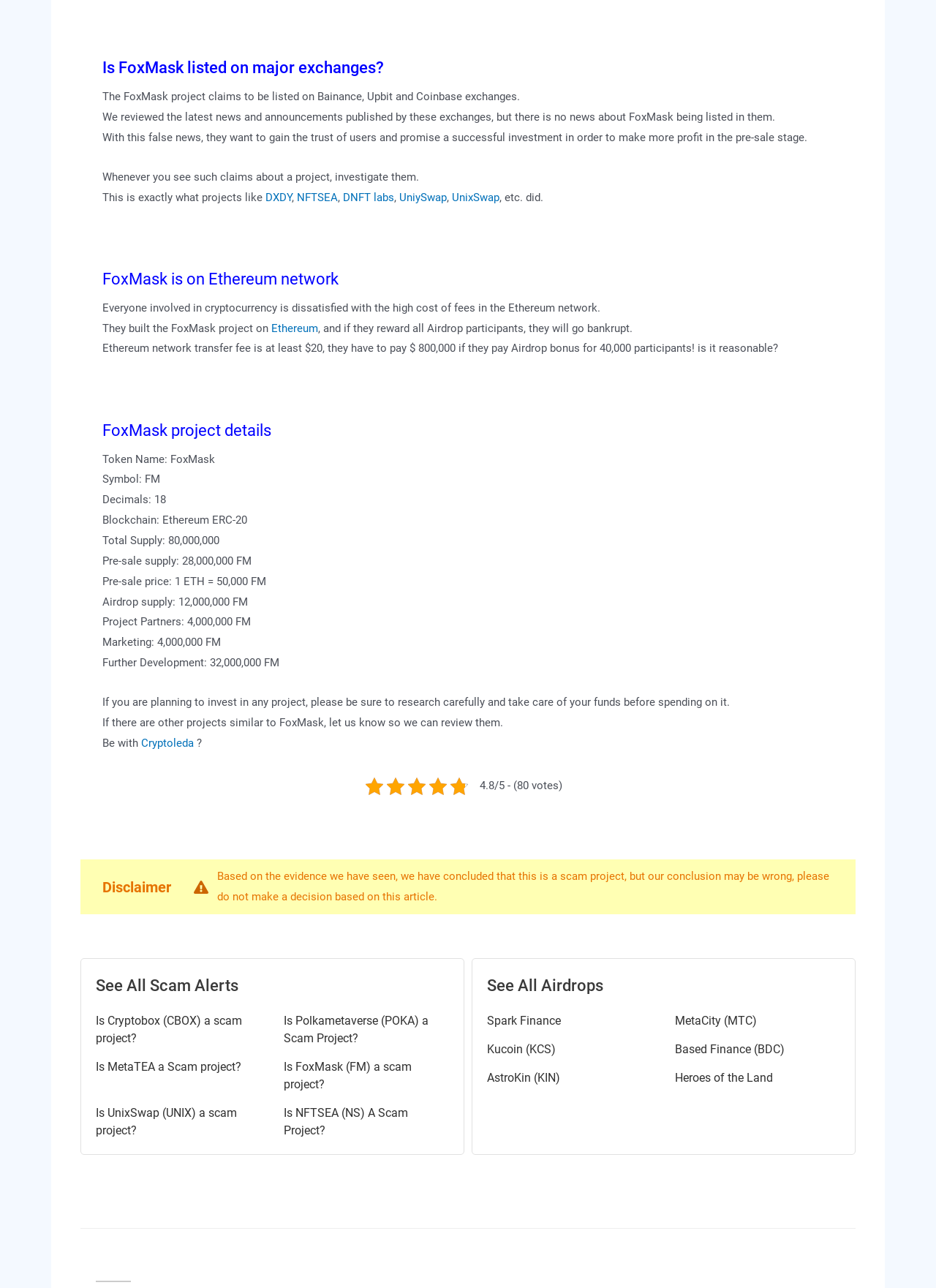What is the total supply of FoxMask tokens?
Respond to the question with a single word or phrase according to the image.

80,000,000